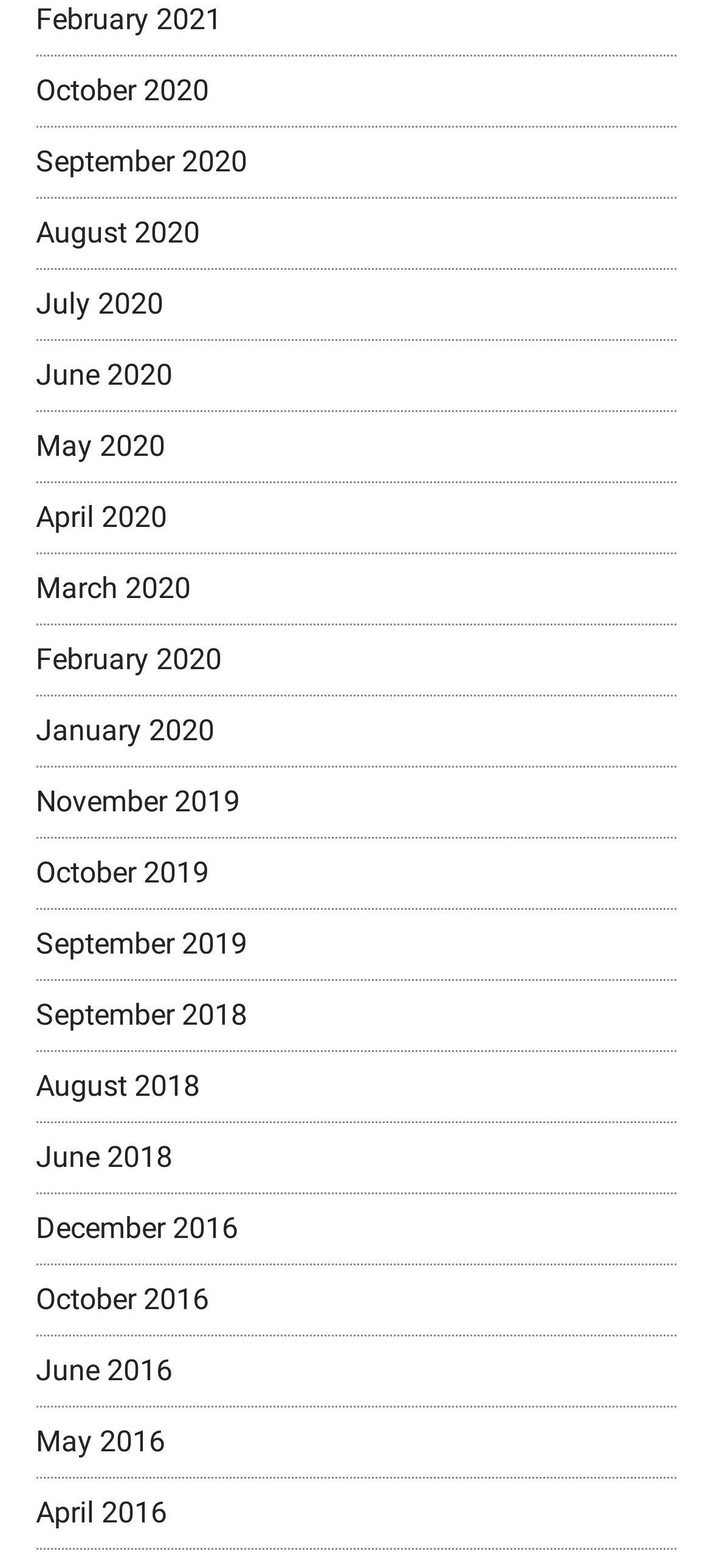Analyze the image and provide a detailed answer to the question: How many months are listed in 2020?

I counted the number of links with '2020' in their text and found that there are 12 months listed in 2020, from January to December.